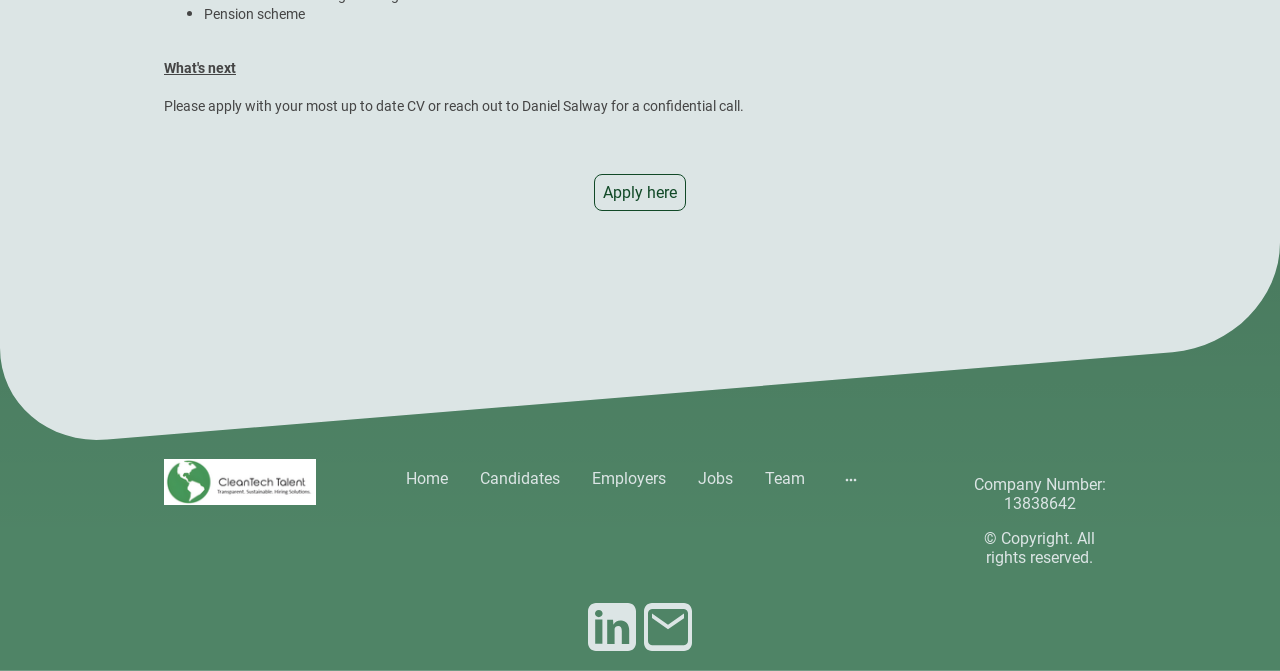What is the company number mentioned?
Please ensure your answer is as detailed and informative as possible.

The company number is mentioned at the bottom of the webpage, in the text 'Company Number: 13838642'.